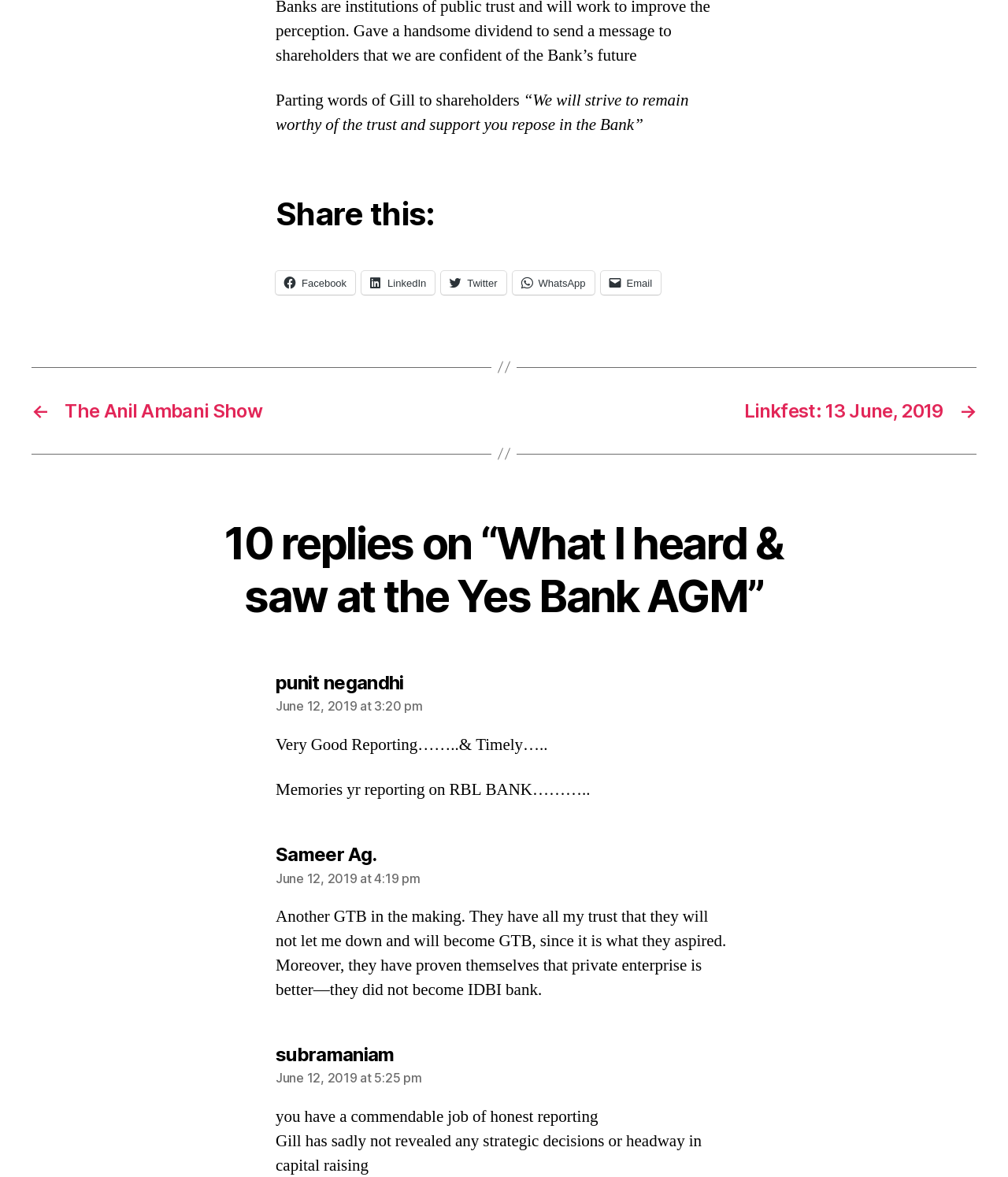Please identify the bounding box coordinates of the element that needs to be clicked to execute the following command: "Read the post 'The Anil Ambani Show'". Provide the bounding box using four float numbers between 0 and 1, formatted as [left, top, right, bottom].

[0.031, 0.339, 0.484, 0.358]